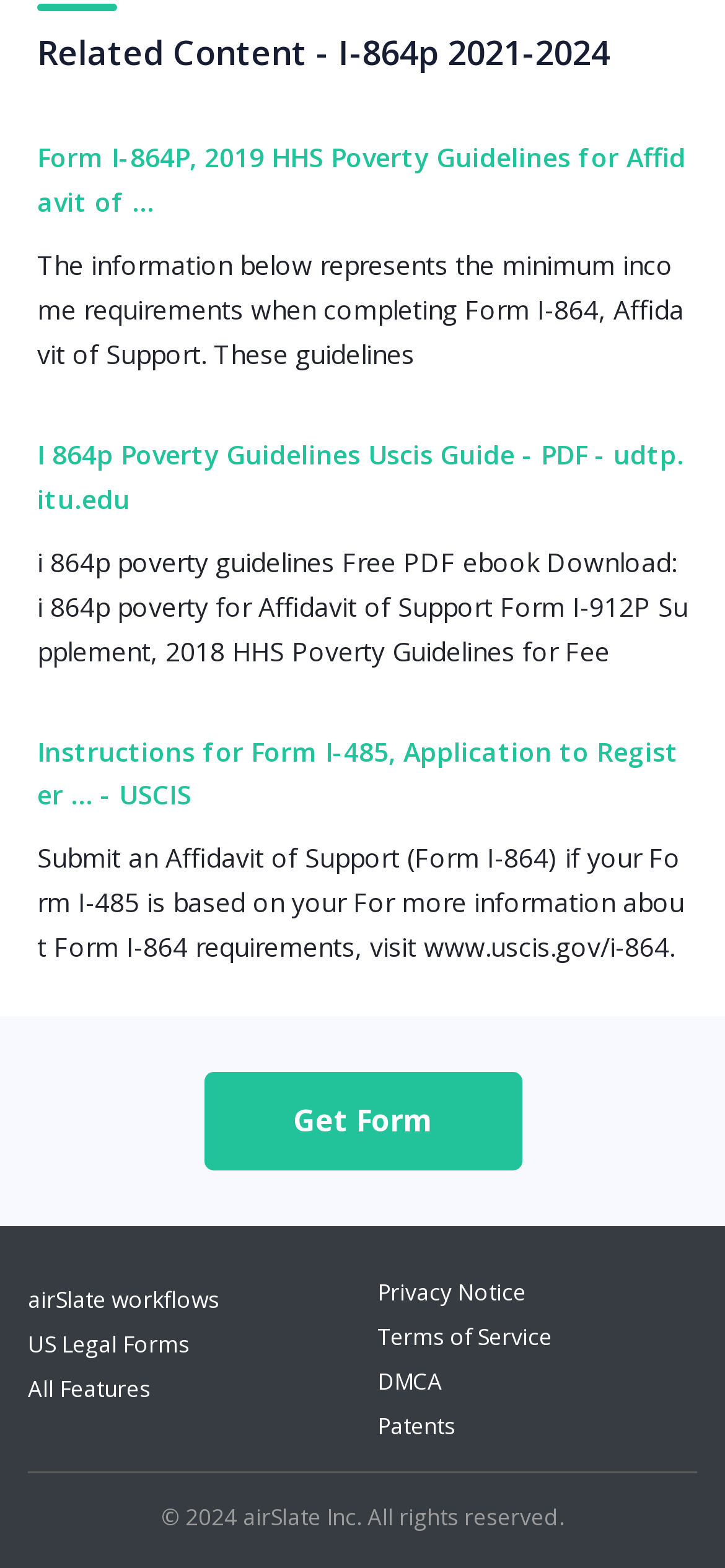Identify the bounding box coordinates for the region of the element that should be clicked to carry out the instruction: "Explore airSlate workflows". The bounding box coordinates should be four float numbers between 0 and 1, i.e., [left, top, right, bottom].

[0.038, 0.818, 0.303, 0.838]